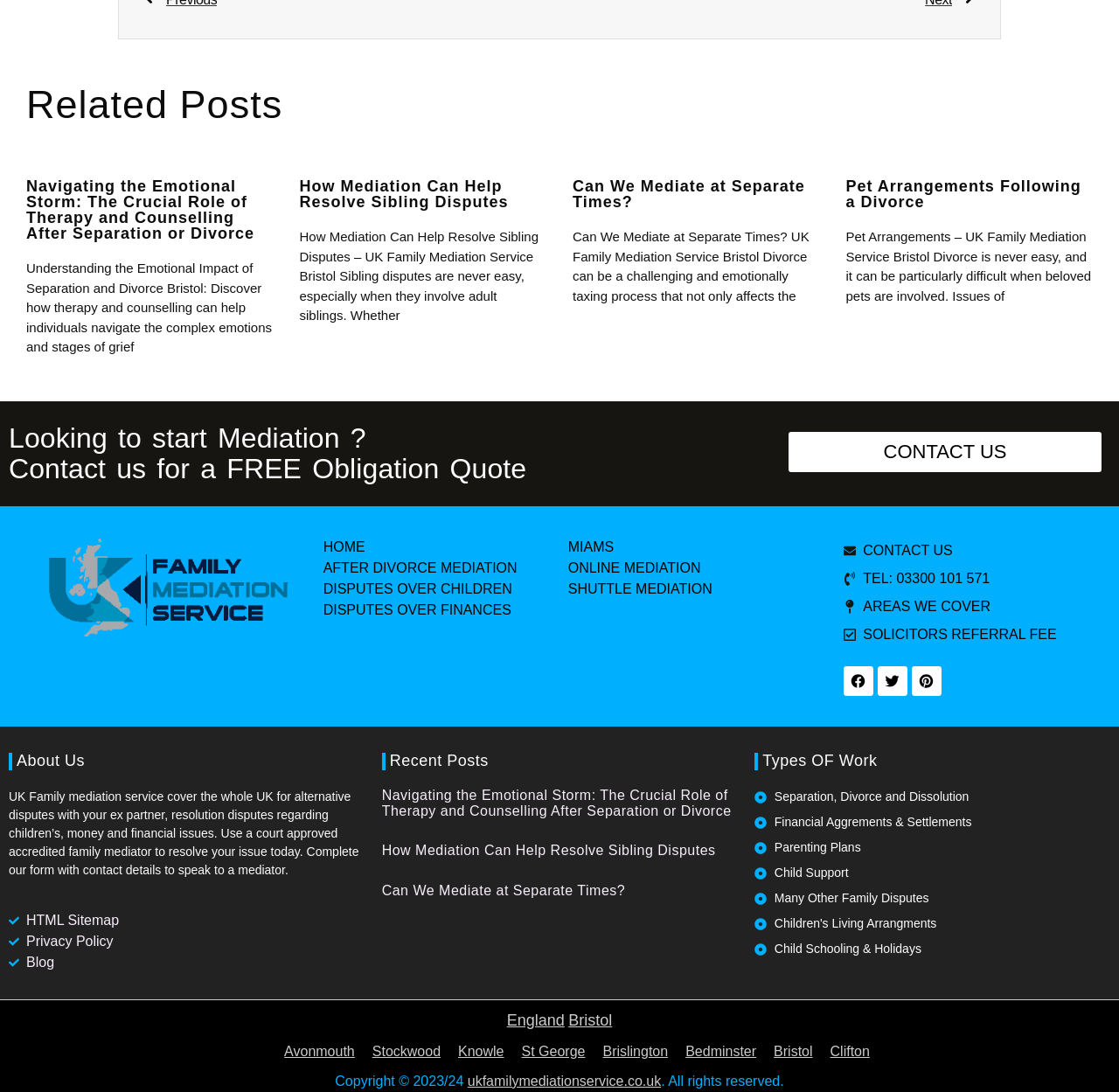Determine the bounding box coordinates for the UI element with the following description: "Blog". The coordinates should be four float numbers between 0 and 1, represented as [left, top, right, bottom].

[0.008, 0.872, 0.326, 0.891]